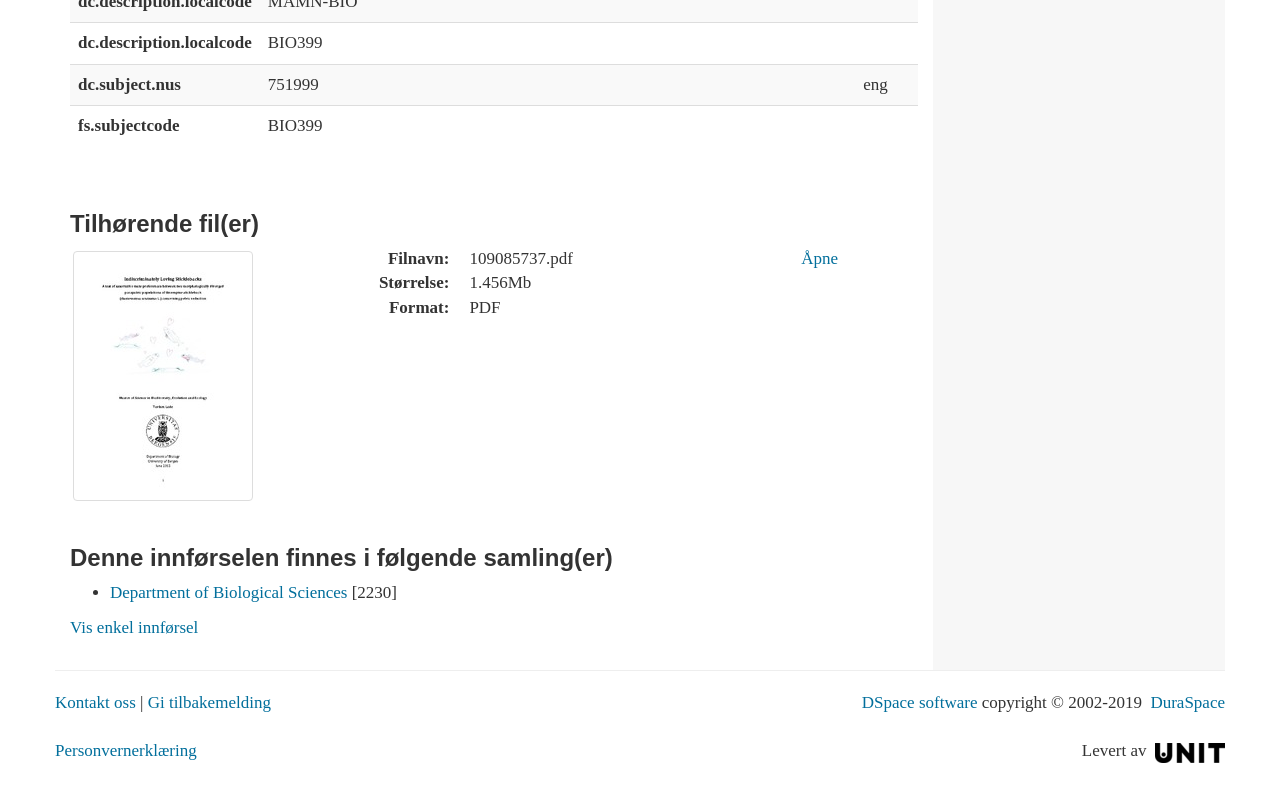Locate the bounding box coordinates of the element that needs to be clicked to carry out the instruction: "Contact us". The coordinates should be given as four float numbers ranging from 0 to 1, i.e., [left, top, right, bottom].

[0.043, 0.868, 0.106, 0.892]